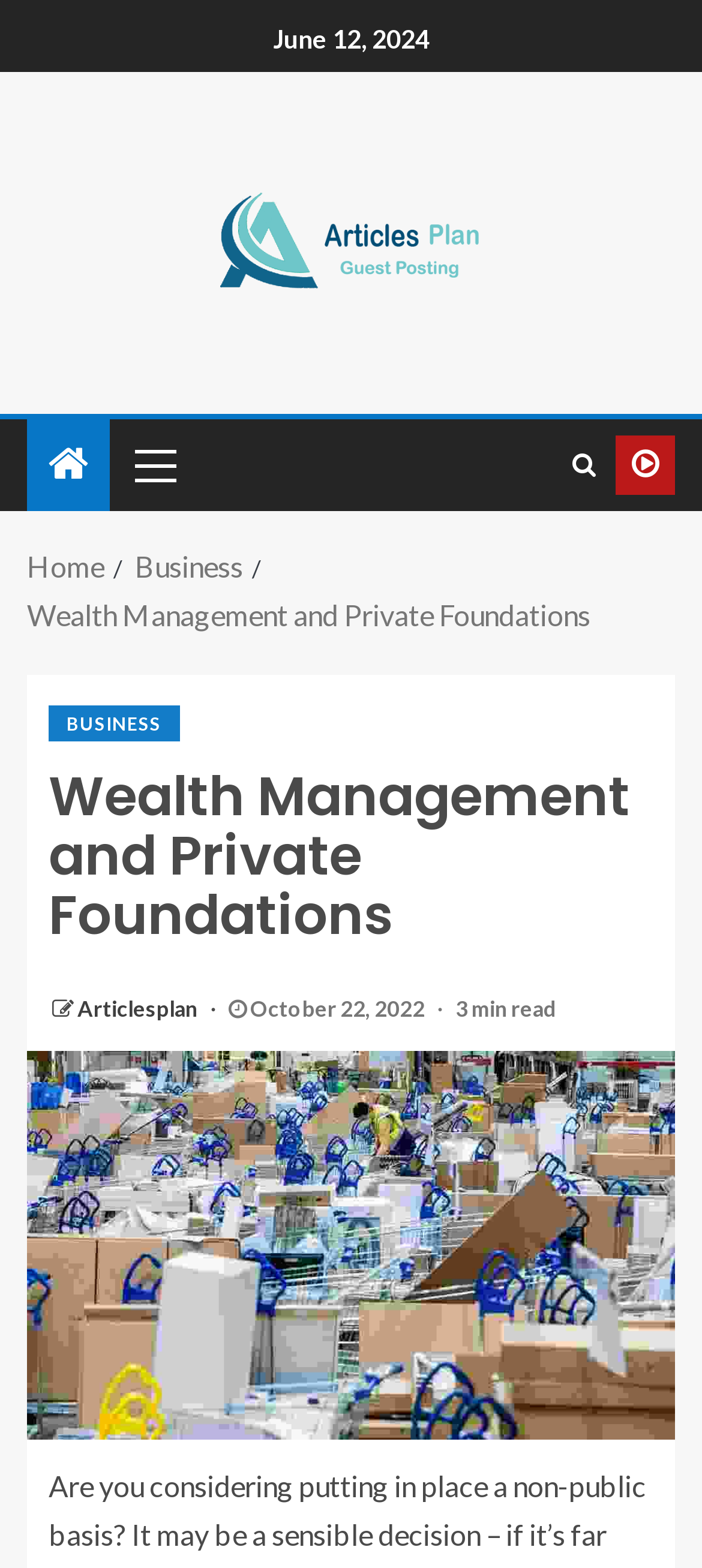What is the date shown at the top of the page?
Your answer should be a single word or phrase derived from the screenshot.

June 12, 2024